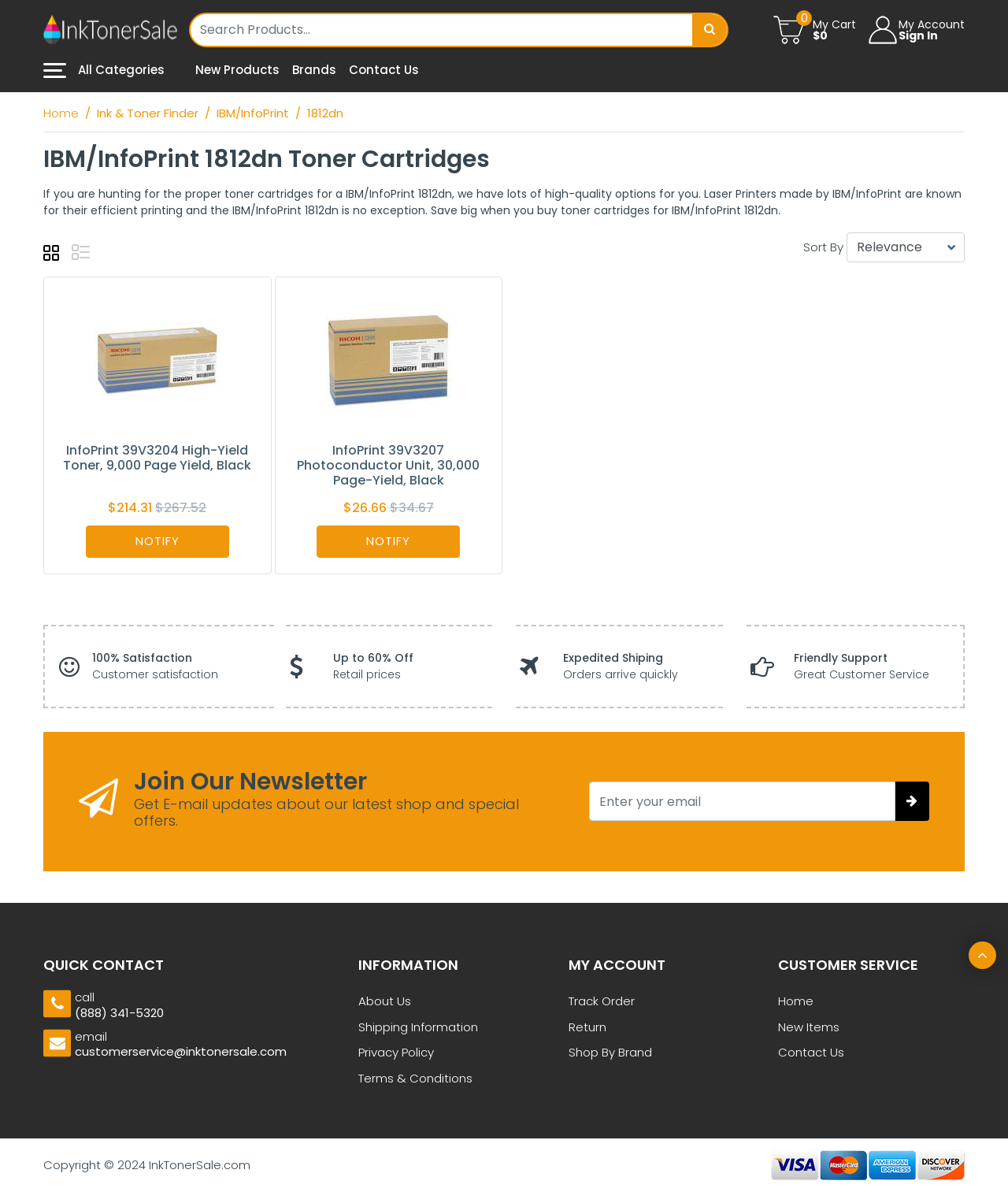Can you extract the primary headline text from the webpage?

IBM/InfoPrint 1812dn Toner Cartridges